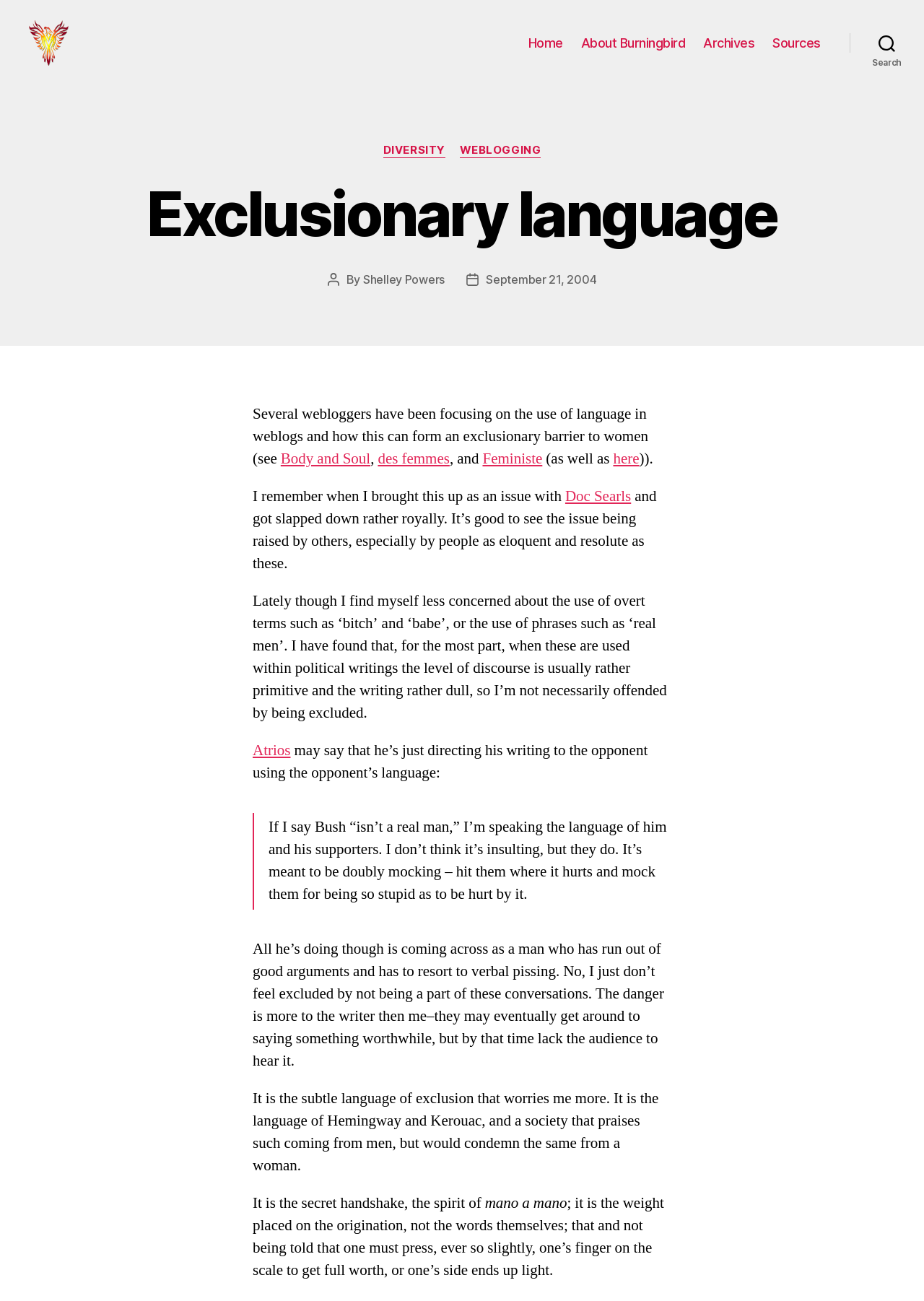Elaborate on the information and visuals displayed on the webpage.

This webpage is a blog post titled "Exclusionary language – Burningbird". At the top left corner, there is a logo link "BB Logo" and a text "Burningbird" next to it. Below them, there is a horizontal navigation bar with four links: "Home", "About Burningbird", "Archives", and "Sources". On the top right corner, there is a search button.

The main content of the blog post starts with a heading "Exclusionary language" followed by a paragraph of text that discusses how some webloggers have been focusing on the use of language in weblogs and how this can form an exclusionary barrier to women. The text includes links to other weblogs, such as "Body and Soul", "des femmes", and "Feministe".

Below this paragraph, there is a section that appears to be the main body of the blog post. It starts with a sentence "I remember when I brought this up as an issue with Doc Searls and got slapped down rather royally." The text then discusses the author's thoughts on the use of overt terms and phrases in political writings and how they can be exclusionary. The text includes a link to "Atrios" and a blockquote that quotes Atrios' writing.

The blog post continues to discuss the author's concerns about the subtle language of exclusion and how it can be more damaging than overt terms. The text includes several paragraphs of discussion on this topic, with no images or other media. At the bottom of the page, there are no other elements or links.